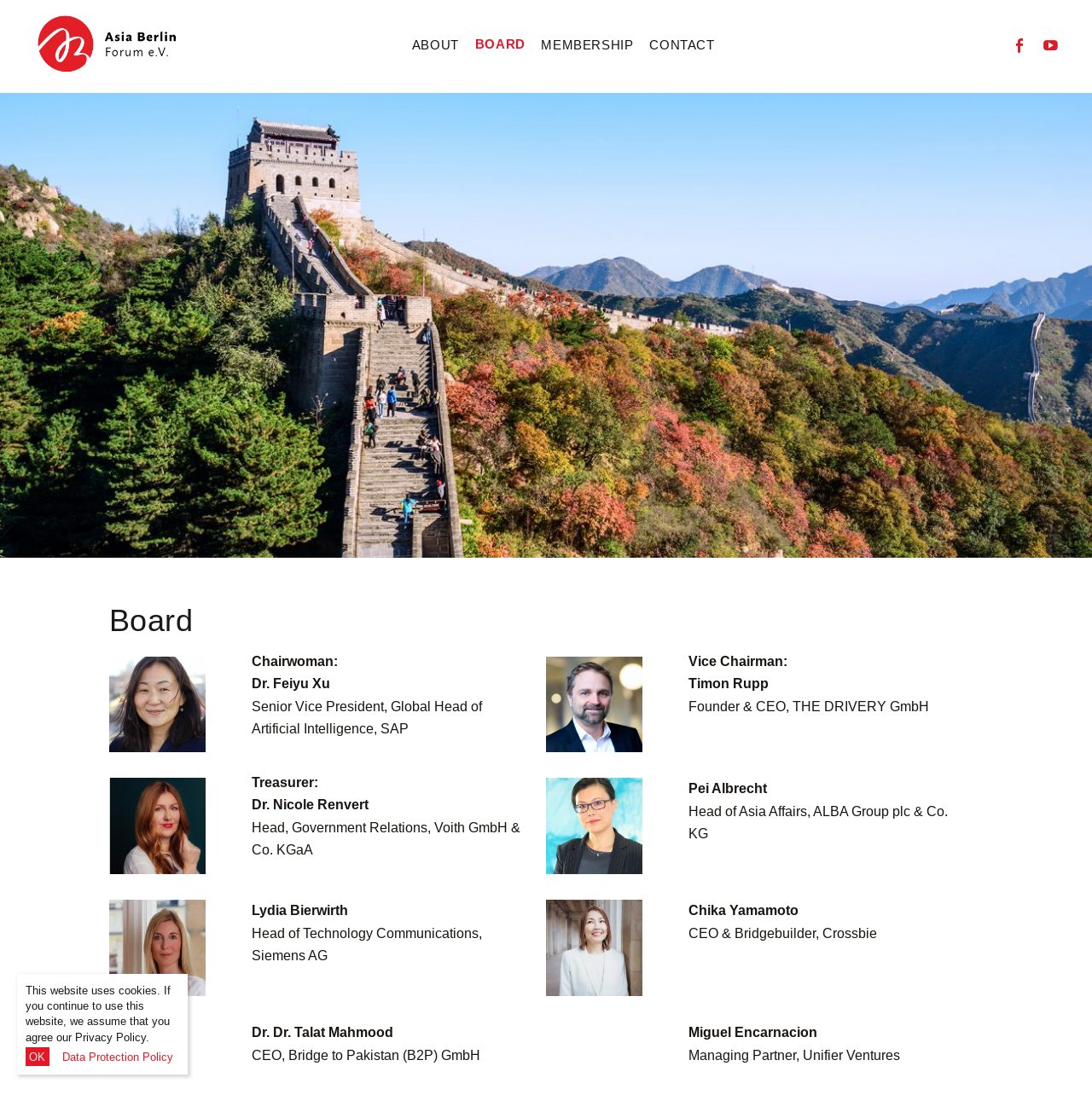Locate the bounding box of the UI element described by: "youtube" in the given webpage screenshot.

[0.955, 0.032, 0.974, 0.055]